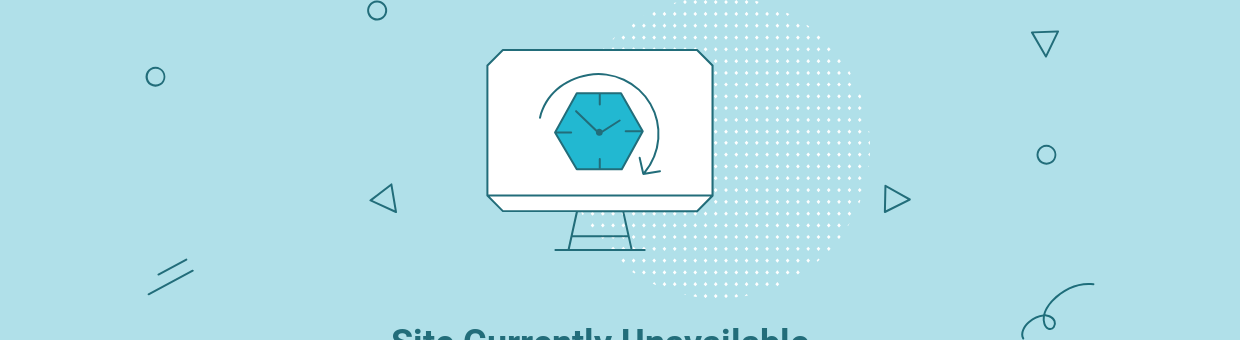Please answer the following query using a single word or phrase: 
What is the color of the background?

Soft blue